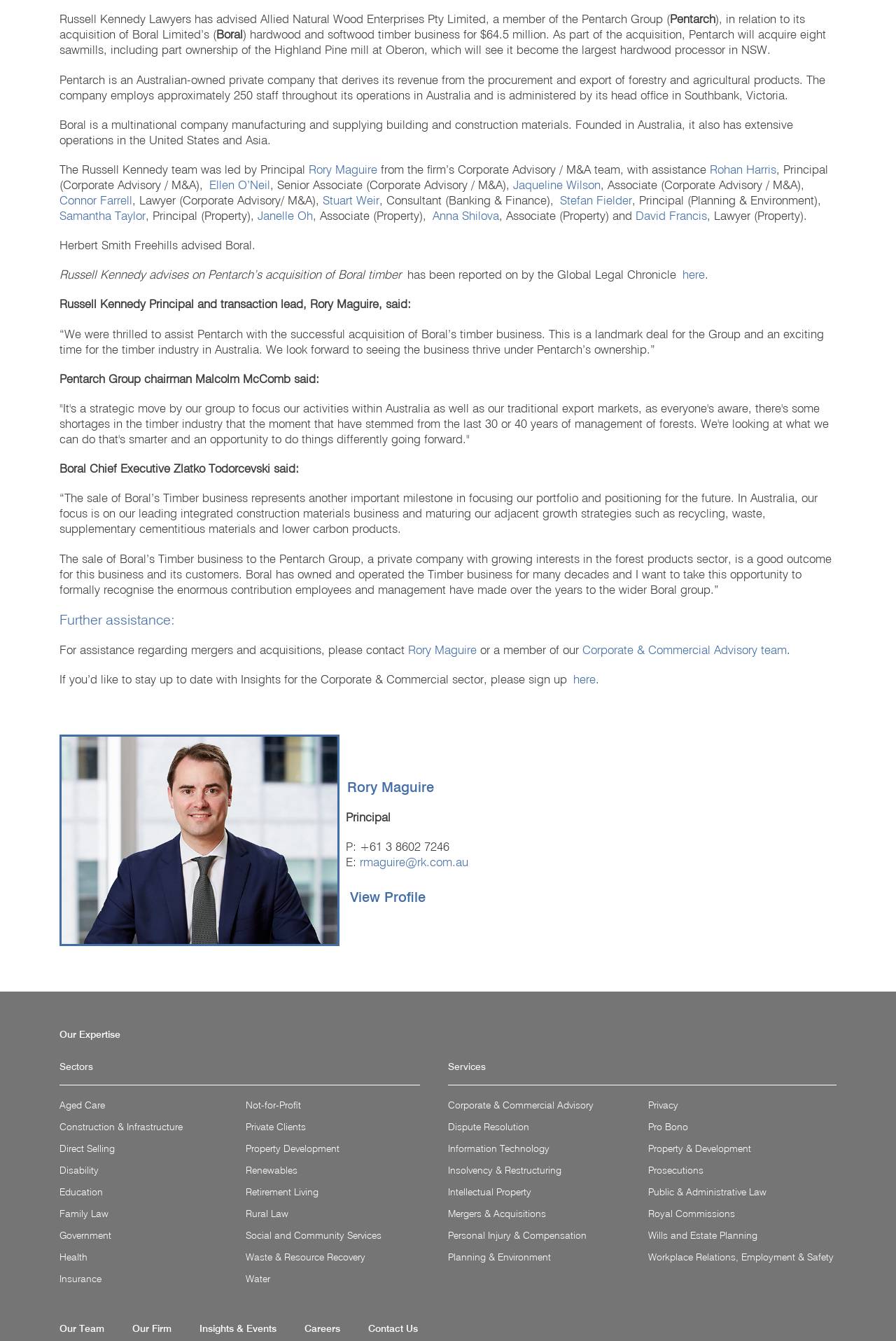Given the element description "Social and Community Services", identify the bounding box of the corresponding UI element.

[0.274, 0.917, 0.426, 0.926]